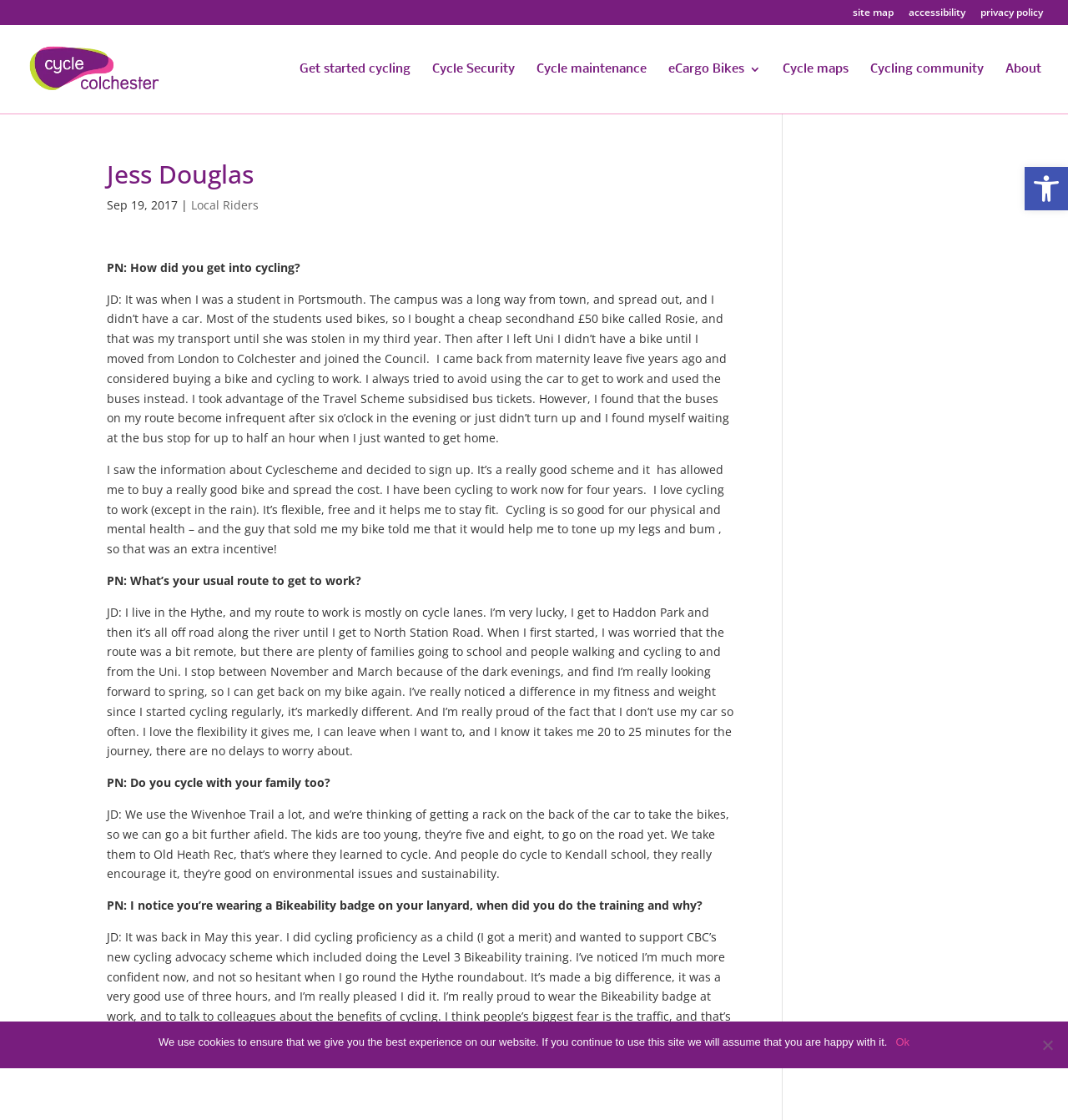Please identify the bounding box coordinates of the clickable region that I should interact with to perform the following instruction: "Learn about Cycle Colchester". The coordinates should be expressed as four float numbers between 0 and 1, i.e., [left, top, right, bottom].

[0.027, 0.056, 0.162, 0.068]